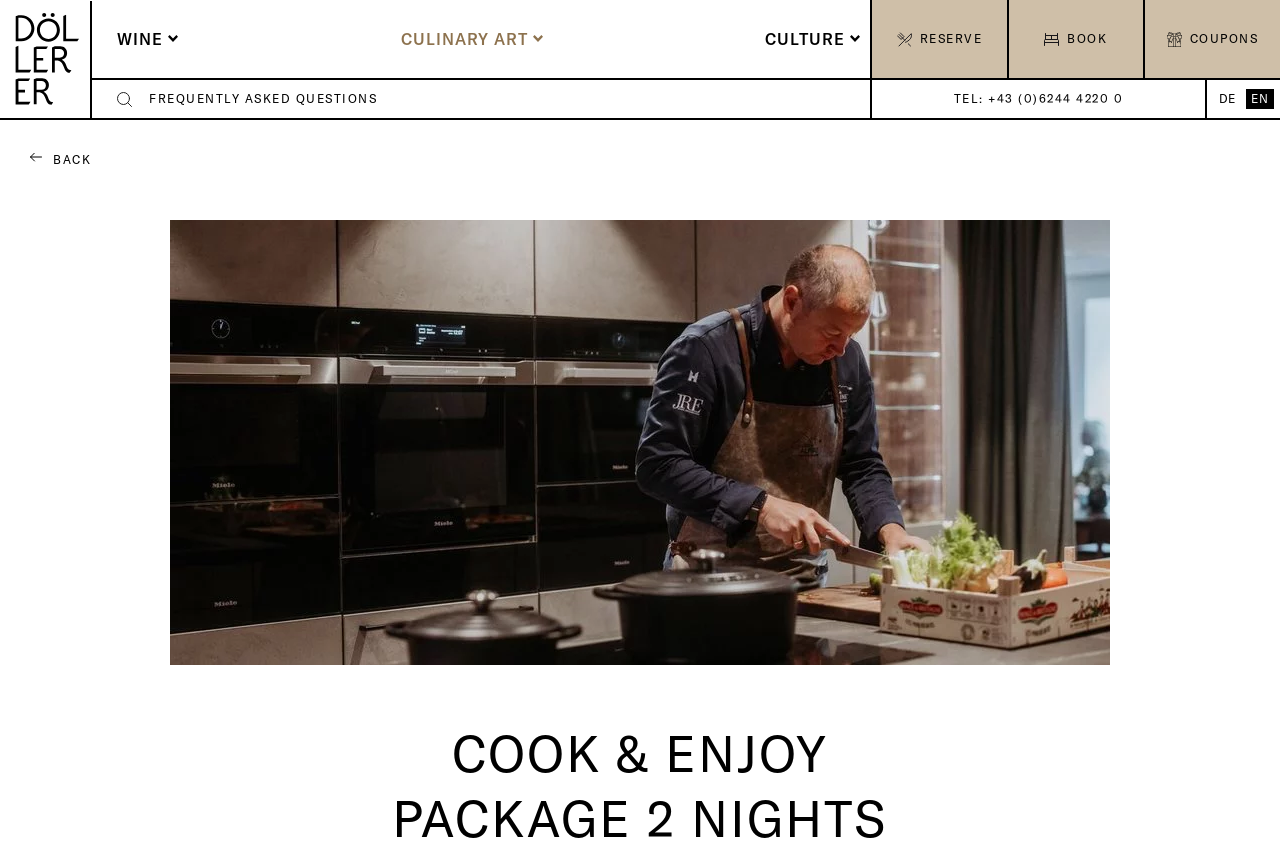Provide the bounding box coordinates of the HTML element this sentence describes: "Wine". The bounding box coordinates consist of four float numbers between 0 and 1, i.e., [left, top, right, bottom].

[0.091, 0.034, 0.127, 0.057]